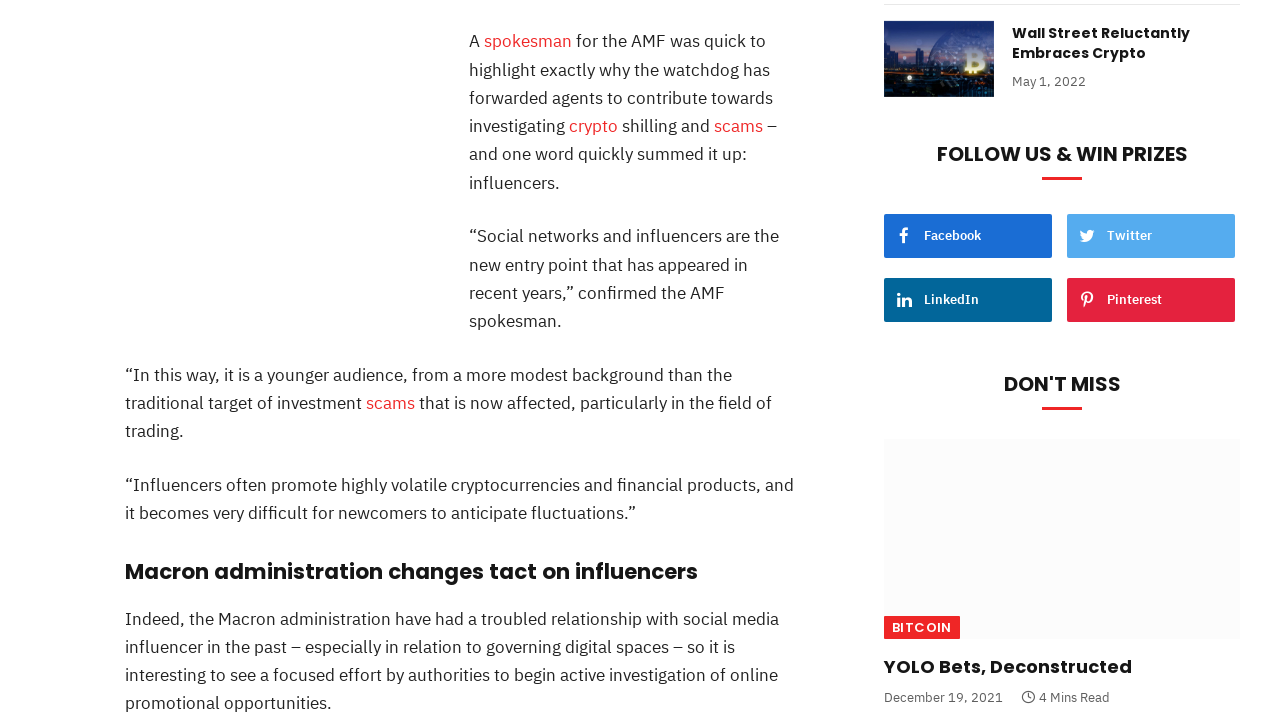What is the name of the administration mentioned in the article?
Based on the screenshot, respond with a single word or phrase.

Macron administration